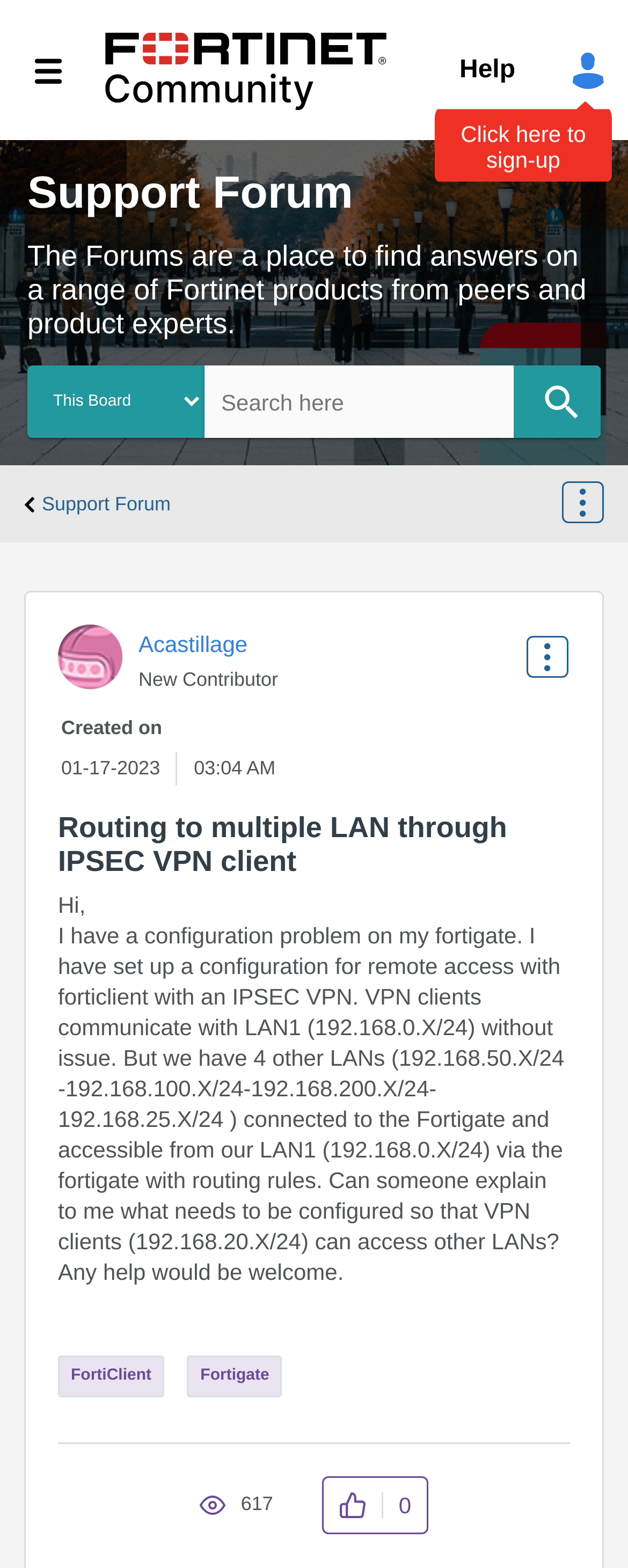Locate the bounding box coordinates of the element I should click to achieve the following instruction: "Give kudos to this post".

[0.54, 0.951, 0.609, 0.968]